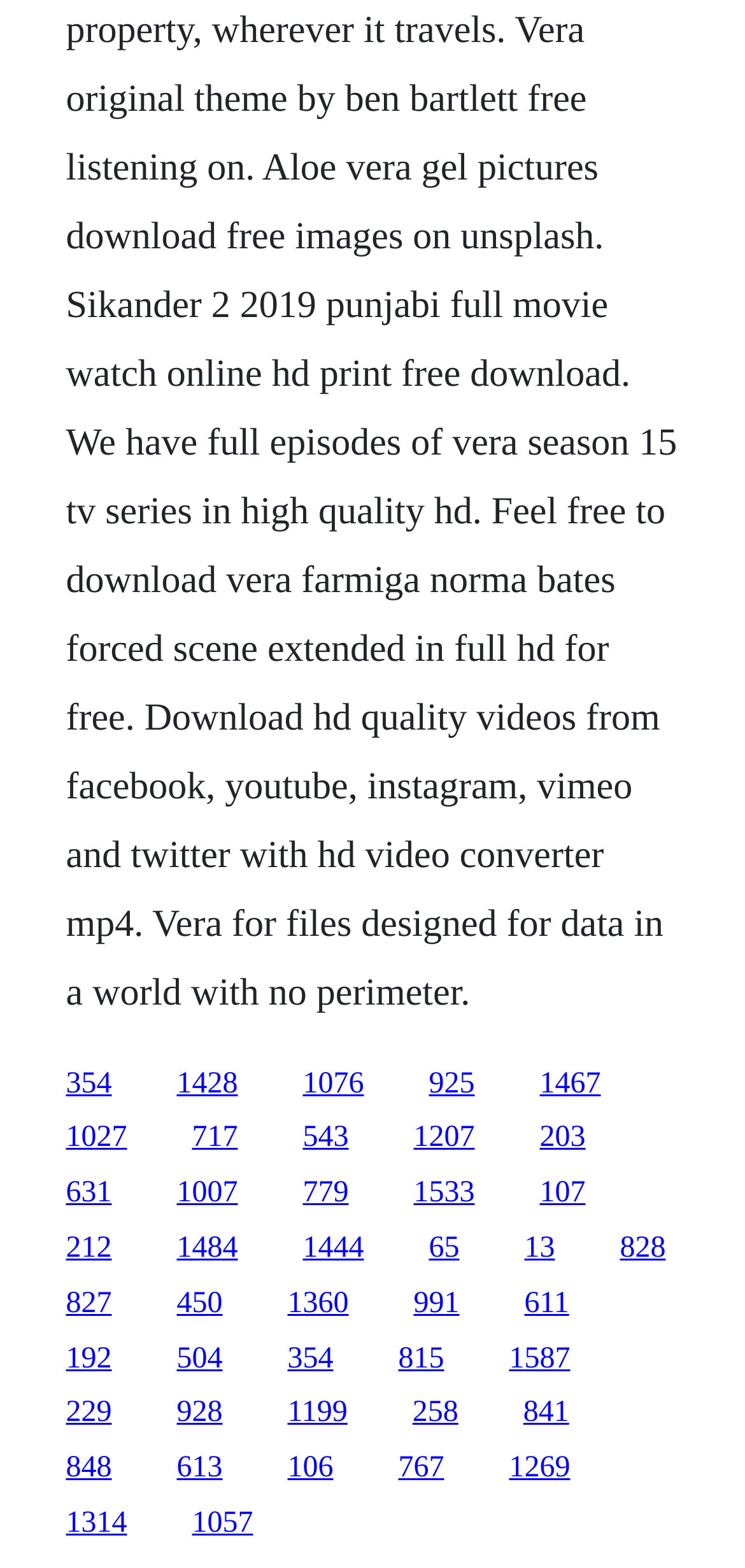What is the horizontal position of the last link?
Relying on the image, give a concise answer in one word or a brief phrase.

0.832